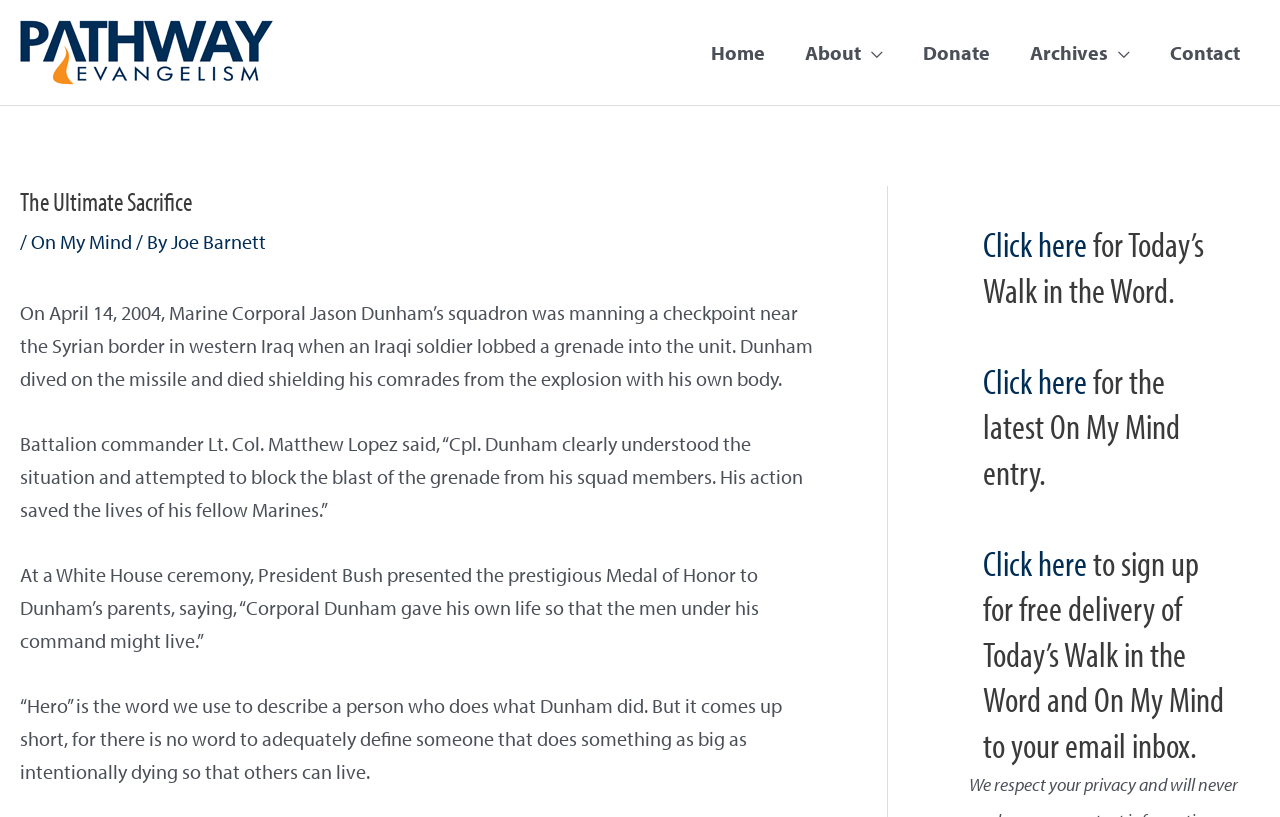Identify the bounding box coordinates for the region to click in order to carry out this instruction: "Click on the 'Joe Barnett' link". Provide the coordinates using four float numbers between 0 and 1, formatted as [left, top, right, bottom].

[0.134, 0.281, 0.208, 0.311]